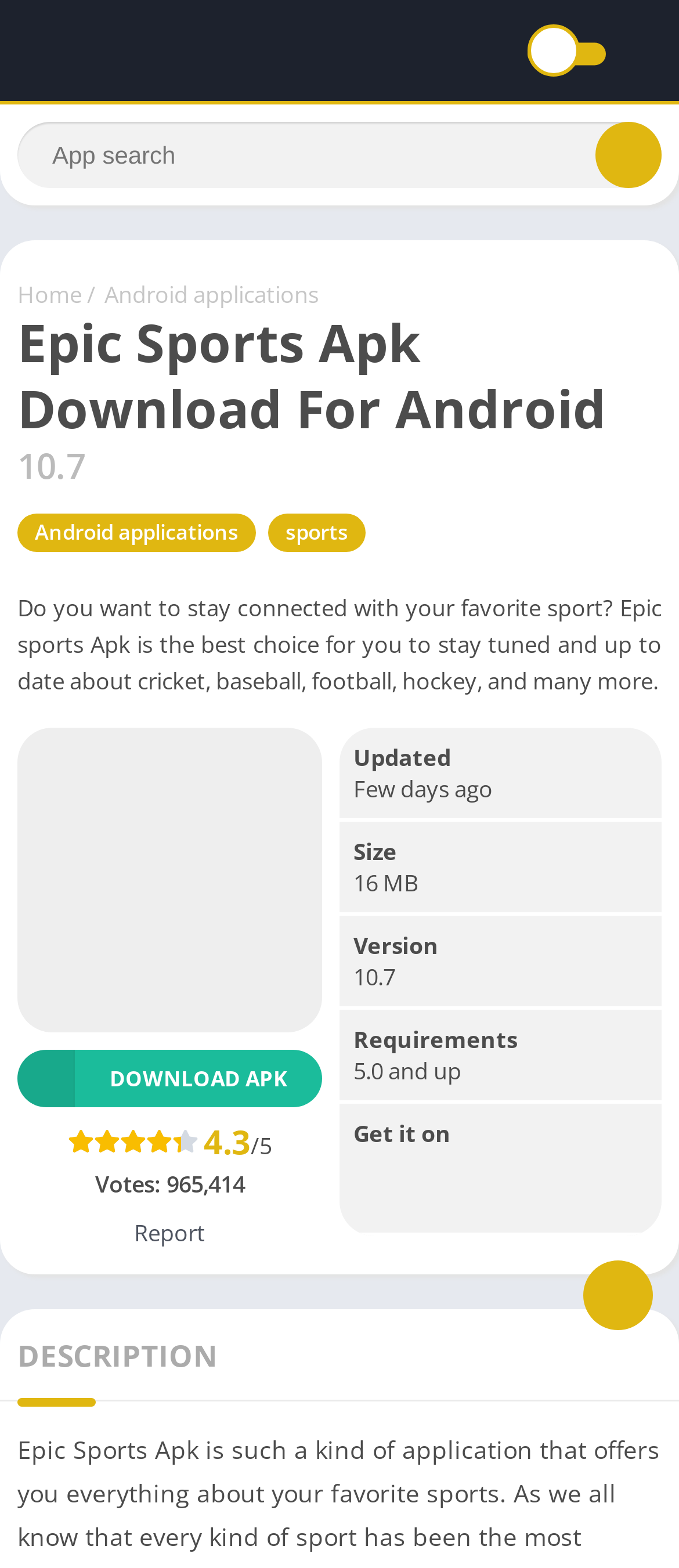Find the bounding box coordinates for the area you need to click to carry out the instruction: "Go to home page". The coordinates should be four float numbers between 0 and 1, indicated as [left, top, right, bottom].

[0.026, 0.177, 0.121, 0.197]